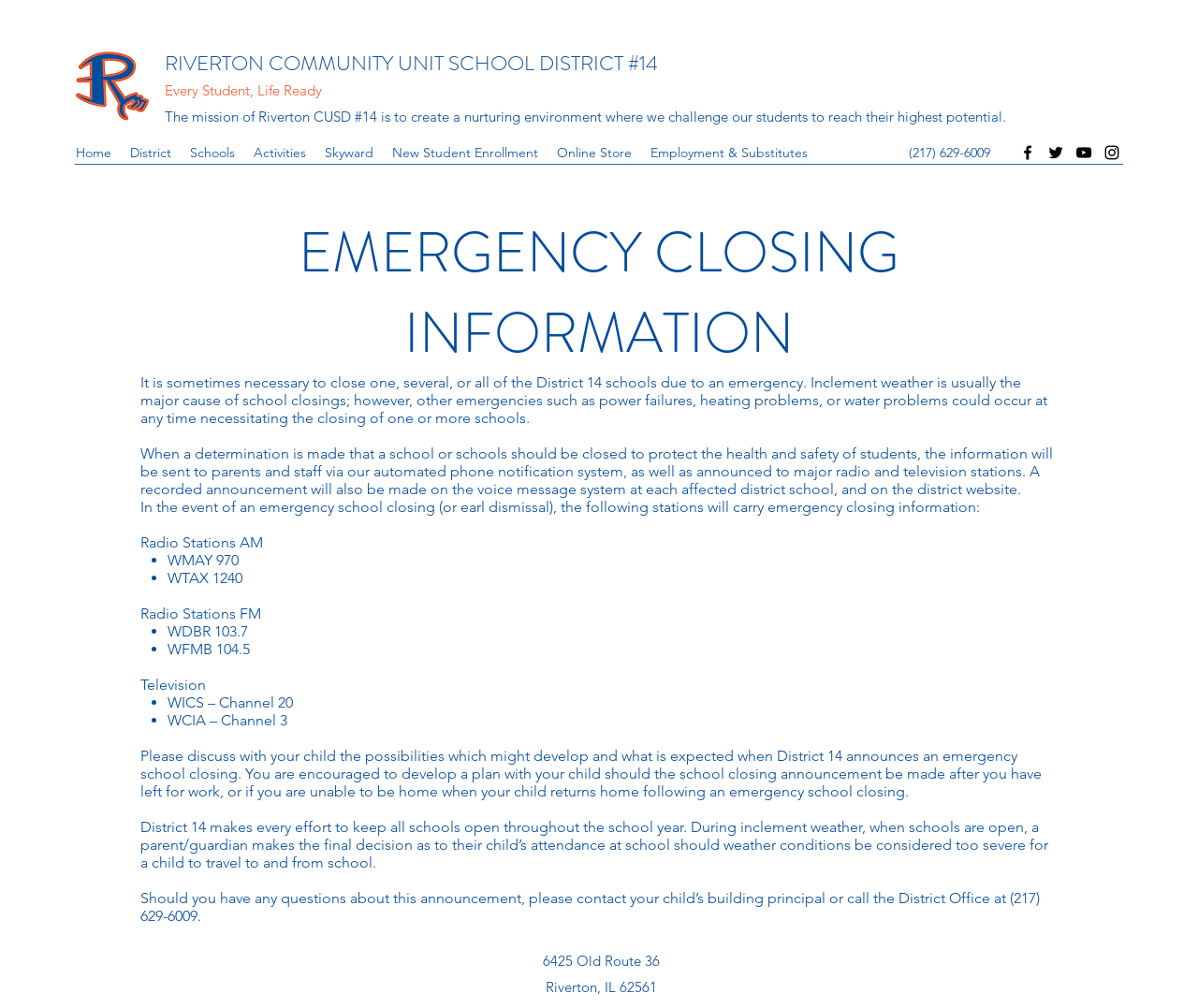Describe all the key features of the webpage in detail.

The webpage is about Emergency Closing information for Riverton Community Unit School District #14. At the top left corner, there is a Riverton R Logo with a Hawk Claw, which is also a link. Next to it, there is a heading that reads "RIVERTON COMMUNITY UNIT SCHOOL DISTRICT #14" and a link with the same text. Below this, there is a heading that states the mission of the district.

On the top right corner, there is a navigation menu with links to "Home", "District", "Schools", "Activities", "Skyward", "New Student Enrollment", "Online Store", and "Employment & Substitutes". Below this, there is a phone number "(217) 629-6009" and a social bar with links to Facebook, Twitter, YouTube, and Instagram, each represented by an image.

The main content of the page is divided into sections. The first section has a heading "EMERGENCY CLOSING INFORMATION" and provides information about the emergency closing procedures of the district. It explains that the district will notify parents and staff via an automated phone notification system, radio and television stations, and the district website in case of an emergency school closing.

The next section lists the radio stations that will carry emergency closing information, including WMAY 970, WTAX 1240, WDBR 103.7, and WFMB 104.5. Below this, there is a list of television stations that will carry the information, including WICS – Channel 20 and WCIA – Channel 3.

The page also provides guidance to parents on how to discuss emergency school closings with their children and develop a plan in case of an emergency. It emphasizes that the district makes every effort to keep schools open throughout the school year, but parents have the final decision on their child's attendance during inclement weather.

At the bottom of the page, there is the address of the district office: "6425 Old Route 36, Riverton, IL 62561".